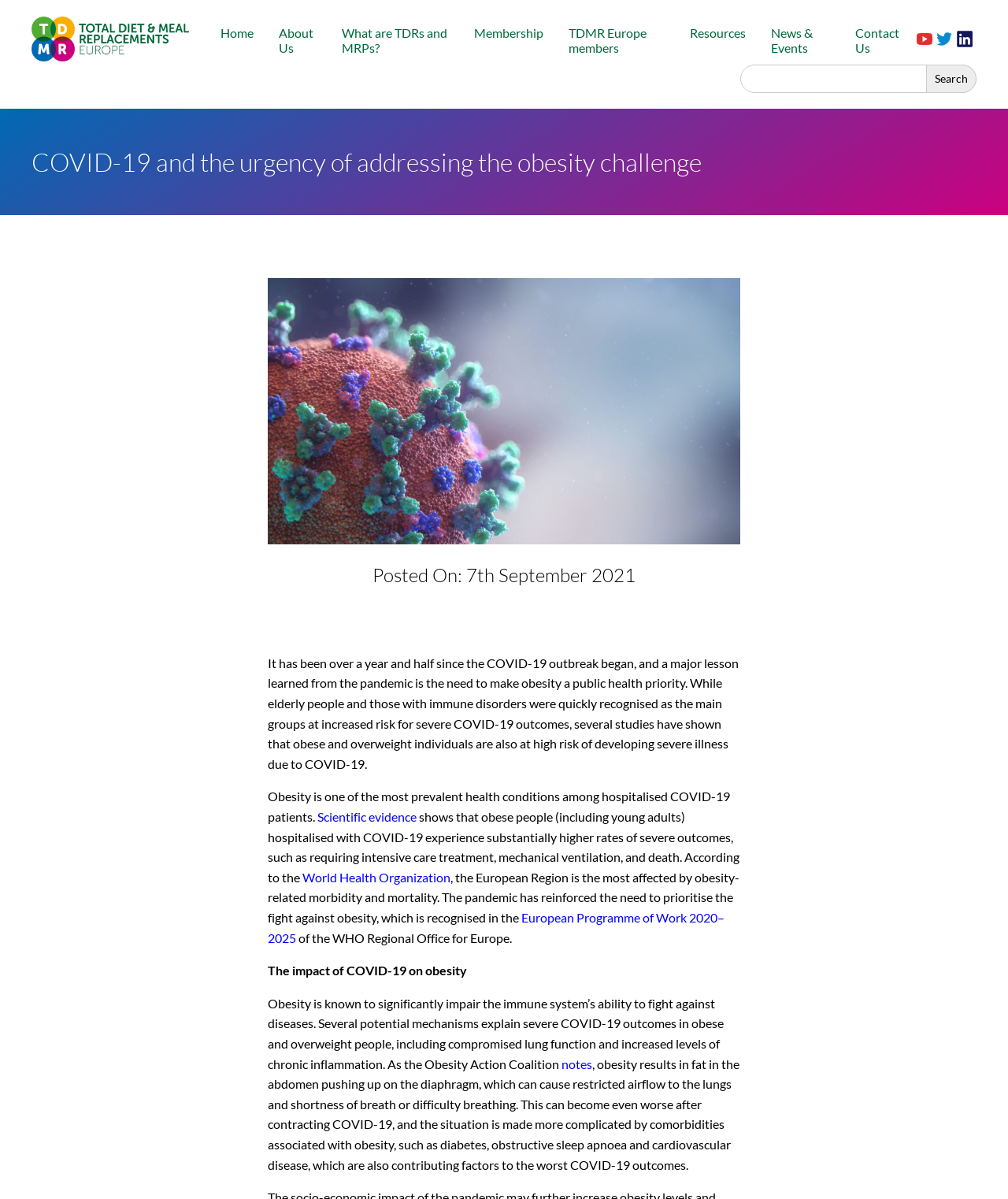Refer to the image and provide an in-depth answer to the question: 
What is the impact of obesity on the immune system?

According to the webpage, obesity is known to significantly impair the immune system's ability to fight against diseases, which can lead to severe outcomes in obese and overweight individuals, including those infected with COVID-19.